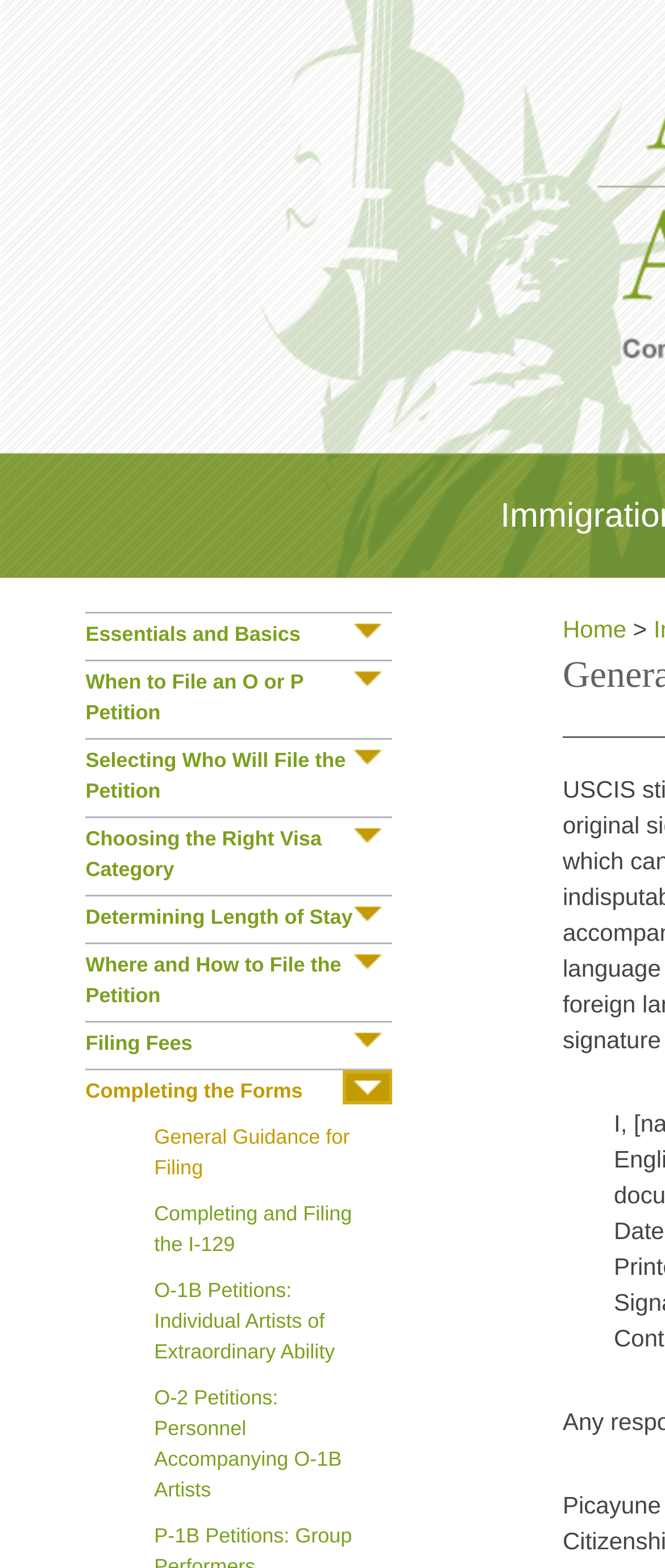What is the general topic of the webpage?
Using the visual information, respond with a single word or phrase.

Filing petitions for artists